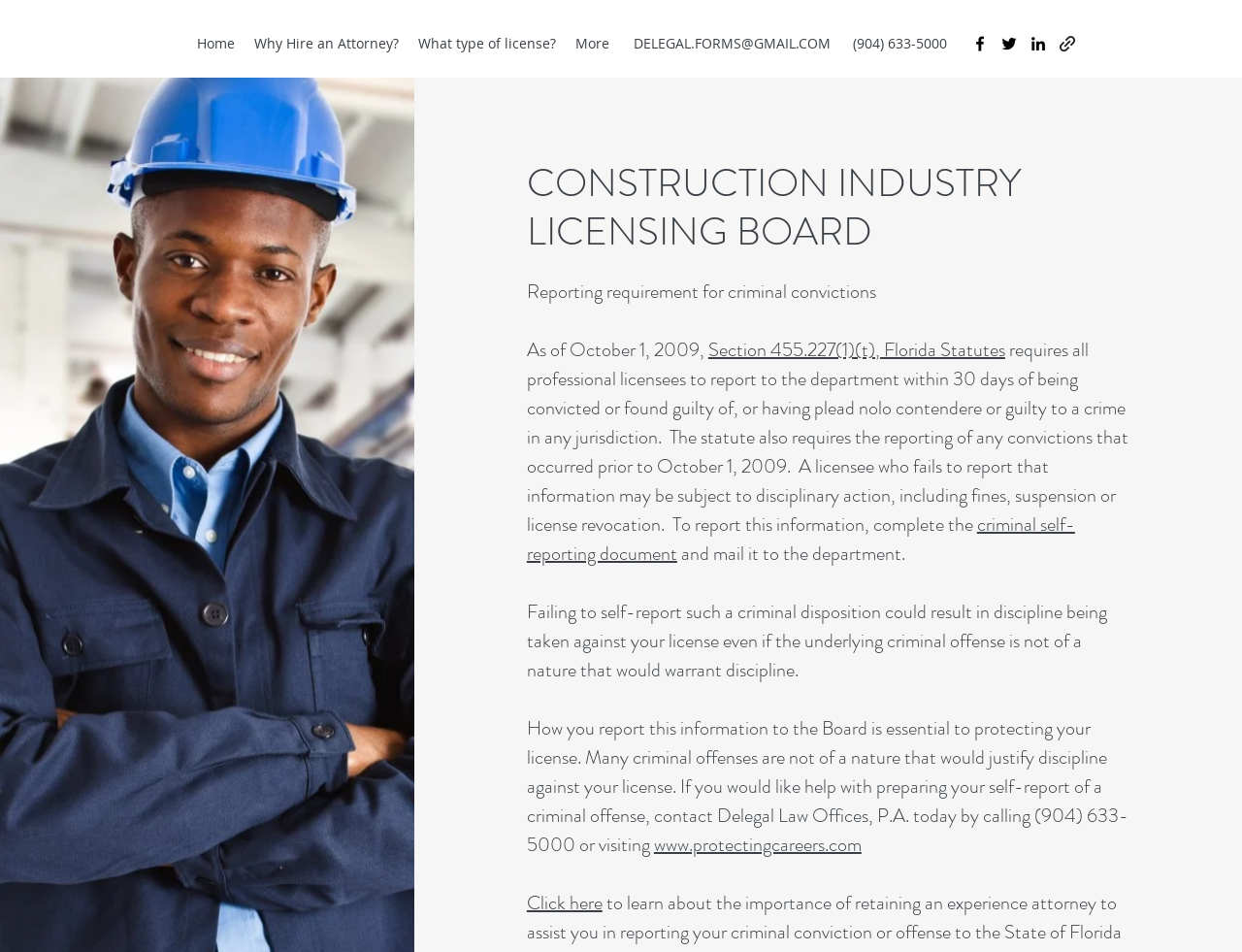Based on the image, give a detailed response to the question: How many social media links are available?

The social media links are listed under the 'Social Bar' section, which includes links to Facebook, Twitter, LinkedIn, and a generic social link, making a total of 4 social media links.